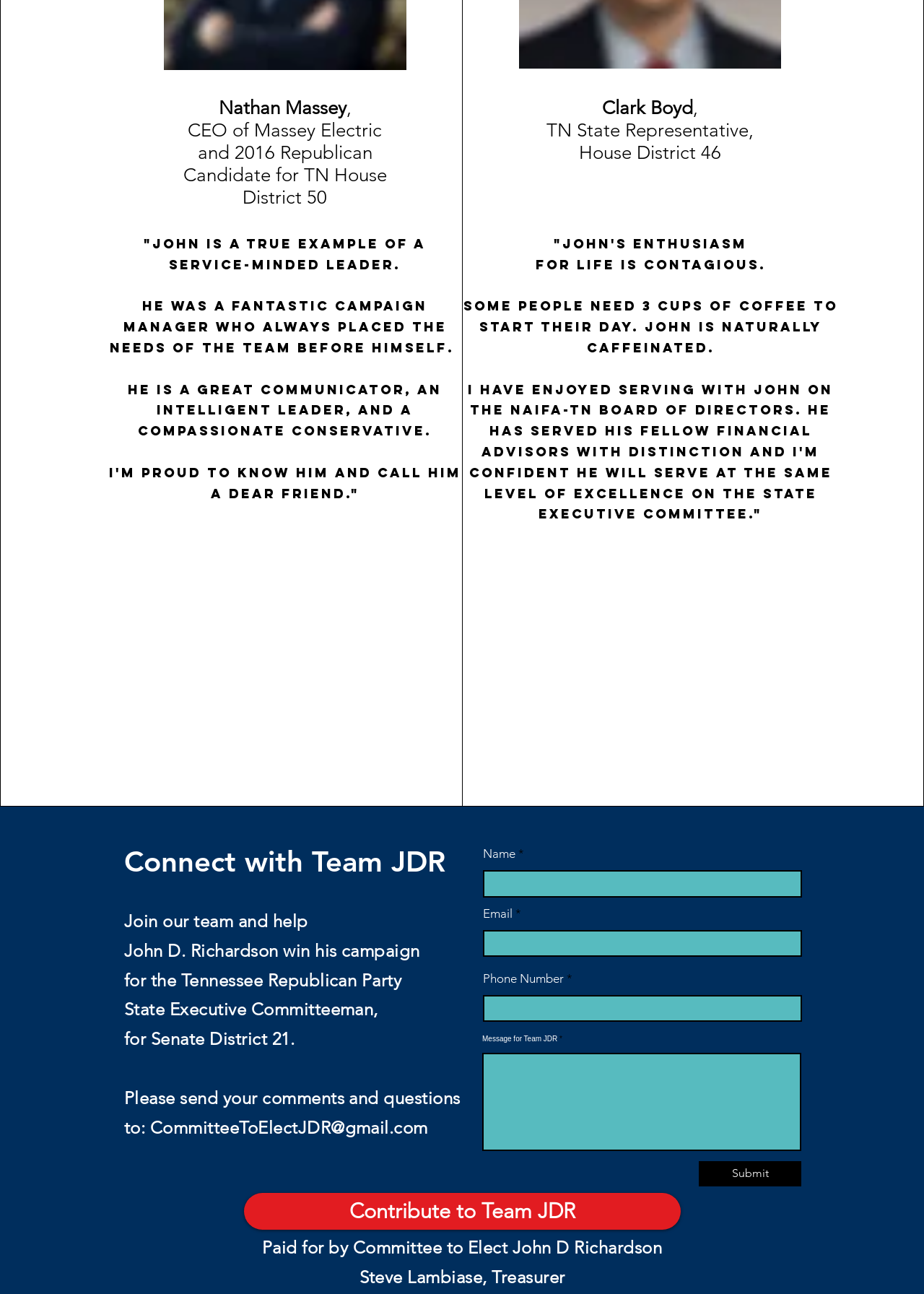Given the element description : CommitteeToElectJDR@gmail.com, specify the bounding box coordinates of the corresponding UI element in the format (top-left x, top-left y, bottom-right x, bottom-right y). All values must be between 0 and 1.

[0.152, 0.863, 0.463, 0.879]